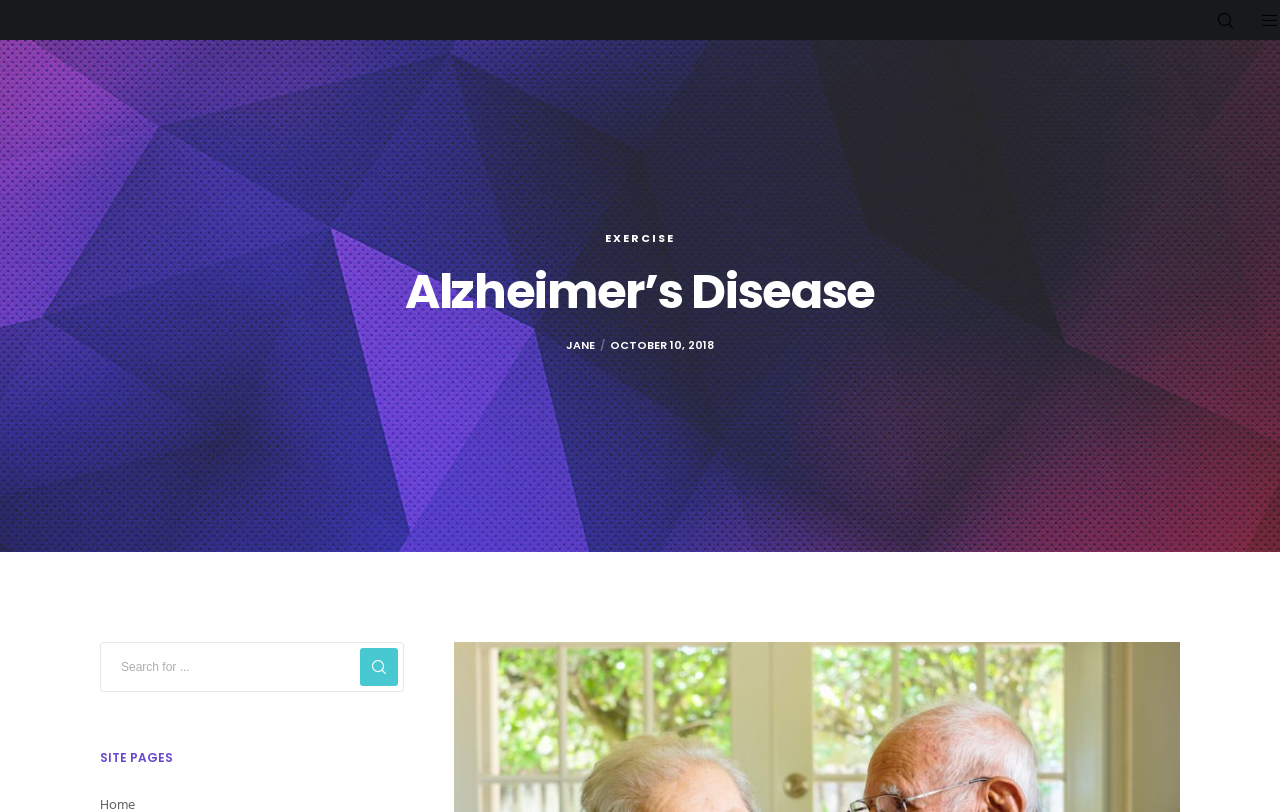Given the element description: "name="s" placeholder="Search for ..."", predict the bounding box coordinates of the UI element it refers to, using four float numbers between 0 and 1, i.e., [left, top, right, bottom].

[0.078, 0.791, 0.316, 0.852]